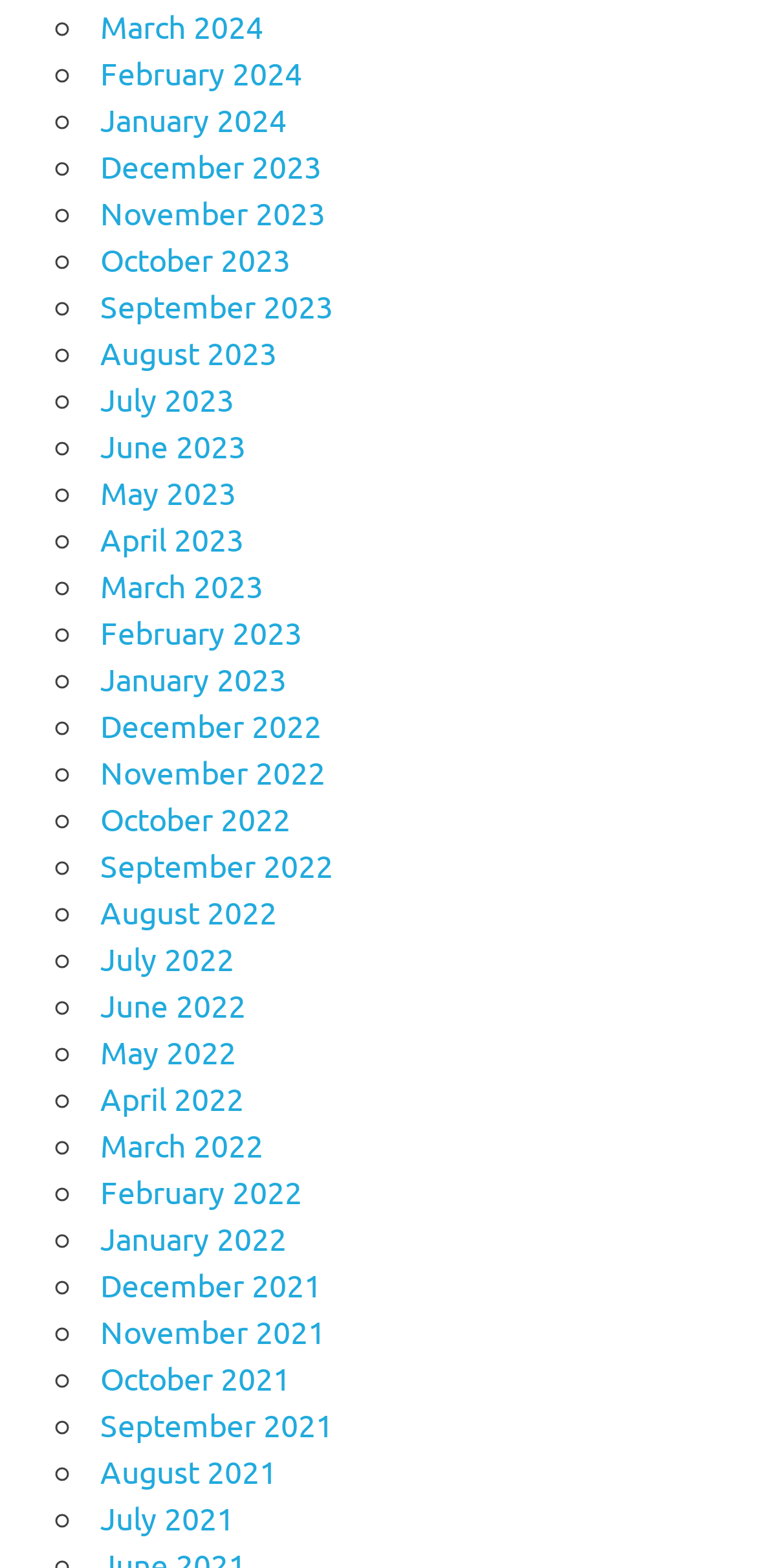What is the earliest month listed?
Answer the question with a detailed and thorough explanation.

I looked at the list of links on the webpage and found that the earliest month listed is December 2021, which is at the bottom of the list.